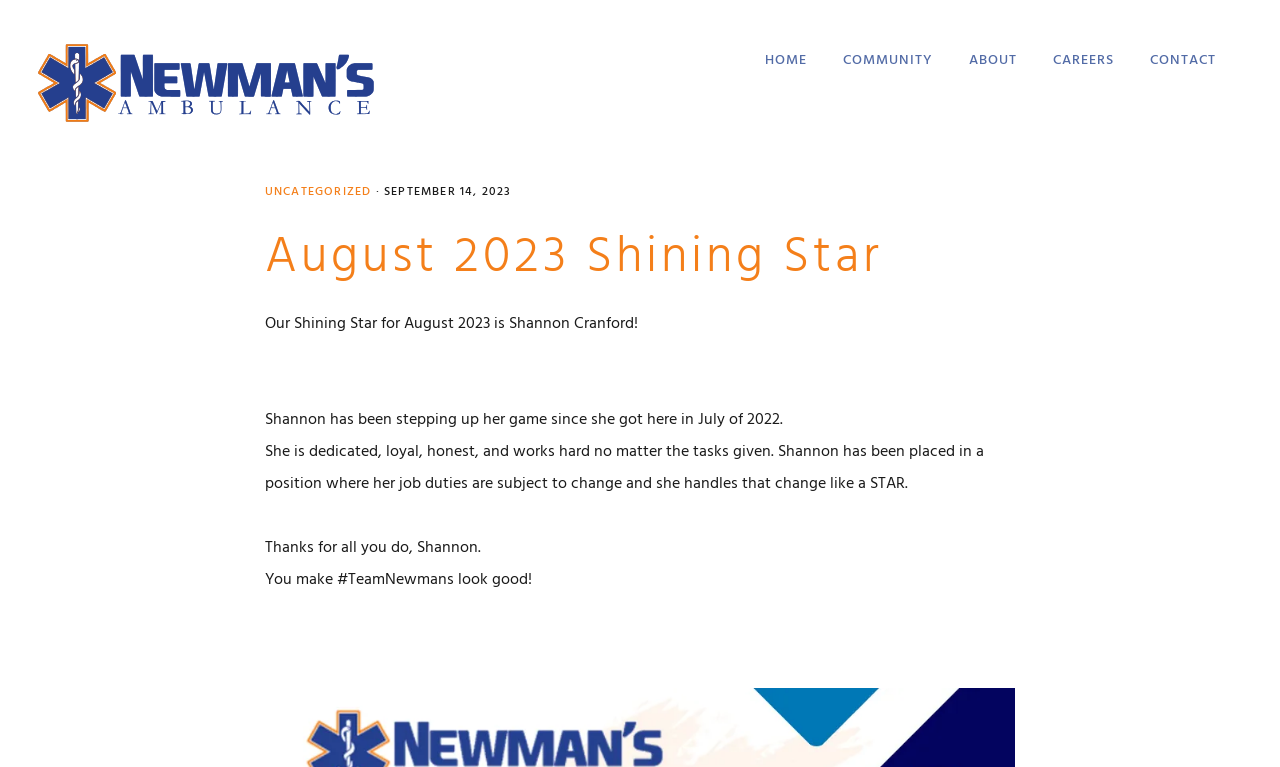Please determine the bounding box coordinates of the element's region to click in order to carry out the following instruction: "learn about Newman's Ambulance". The coordinates should be four float numbers between 0 and 1, i.e., [left, top, right, bottom].

[0.011, 0.039, 0.311, 0.206]